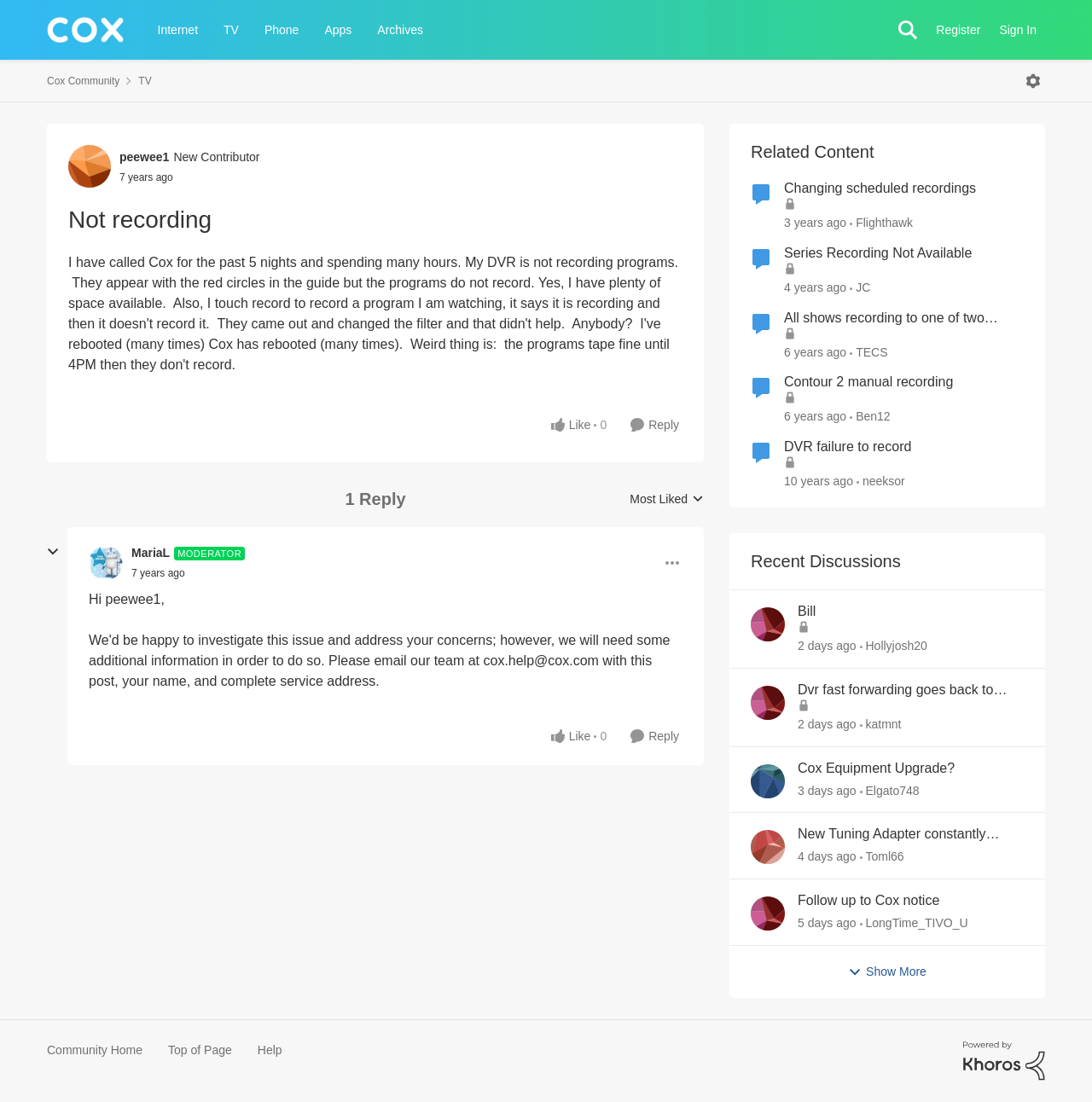Locate the bounding box coordinates of the clickable area needed to fulfill the instruction: "Click the 'Search' button".

[0.816, 0.012, 0.847, 0.043]